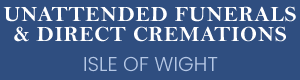What is the tone of the background color?
Look at the image and respond with a one-word or short-phrase answer.

Serene and respectful